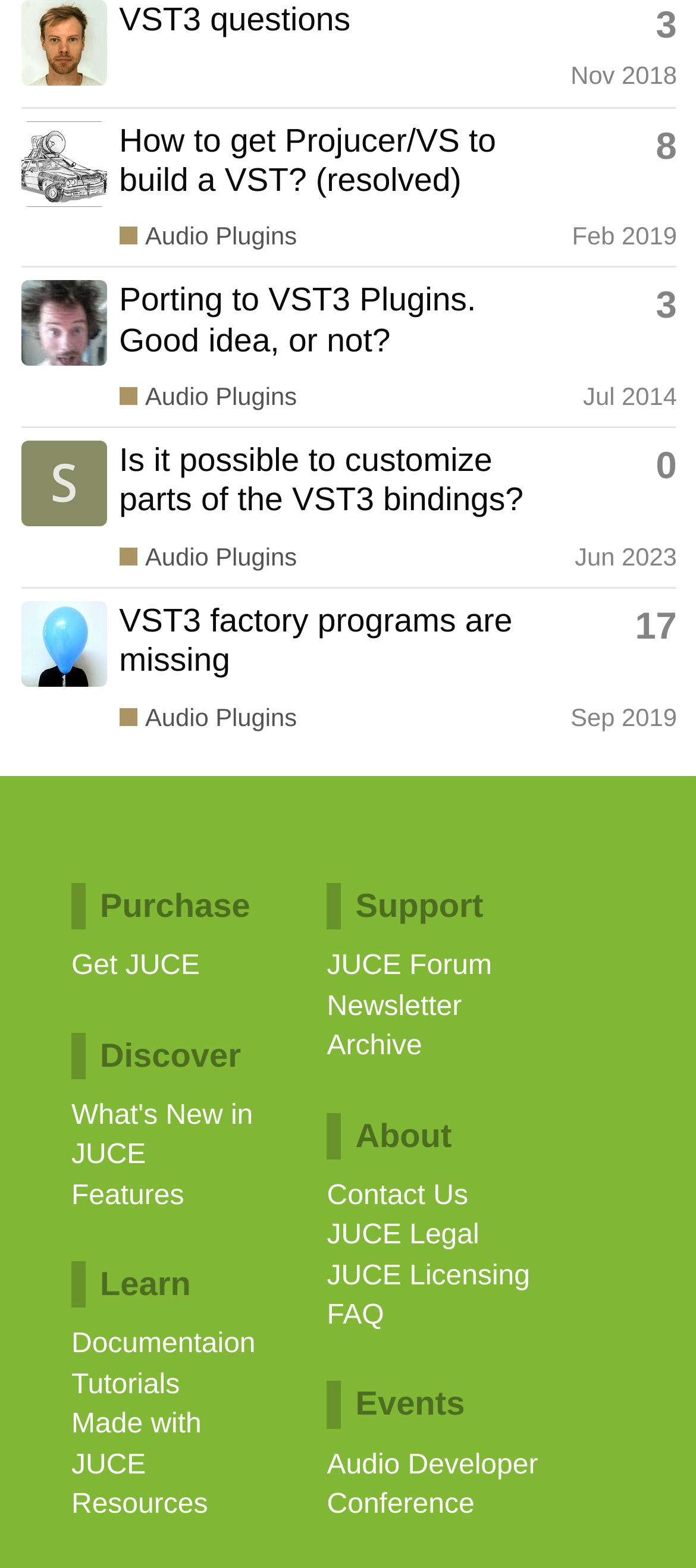Please identify the bounding box coordinates of the area that needs to be clicked to fulfill the following instruction: "Visit JUCE Forum."

[0.47, 0.605, 0.707, 0.63]